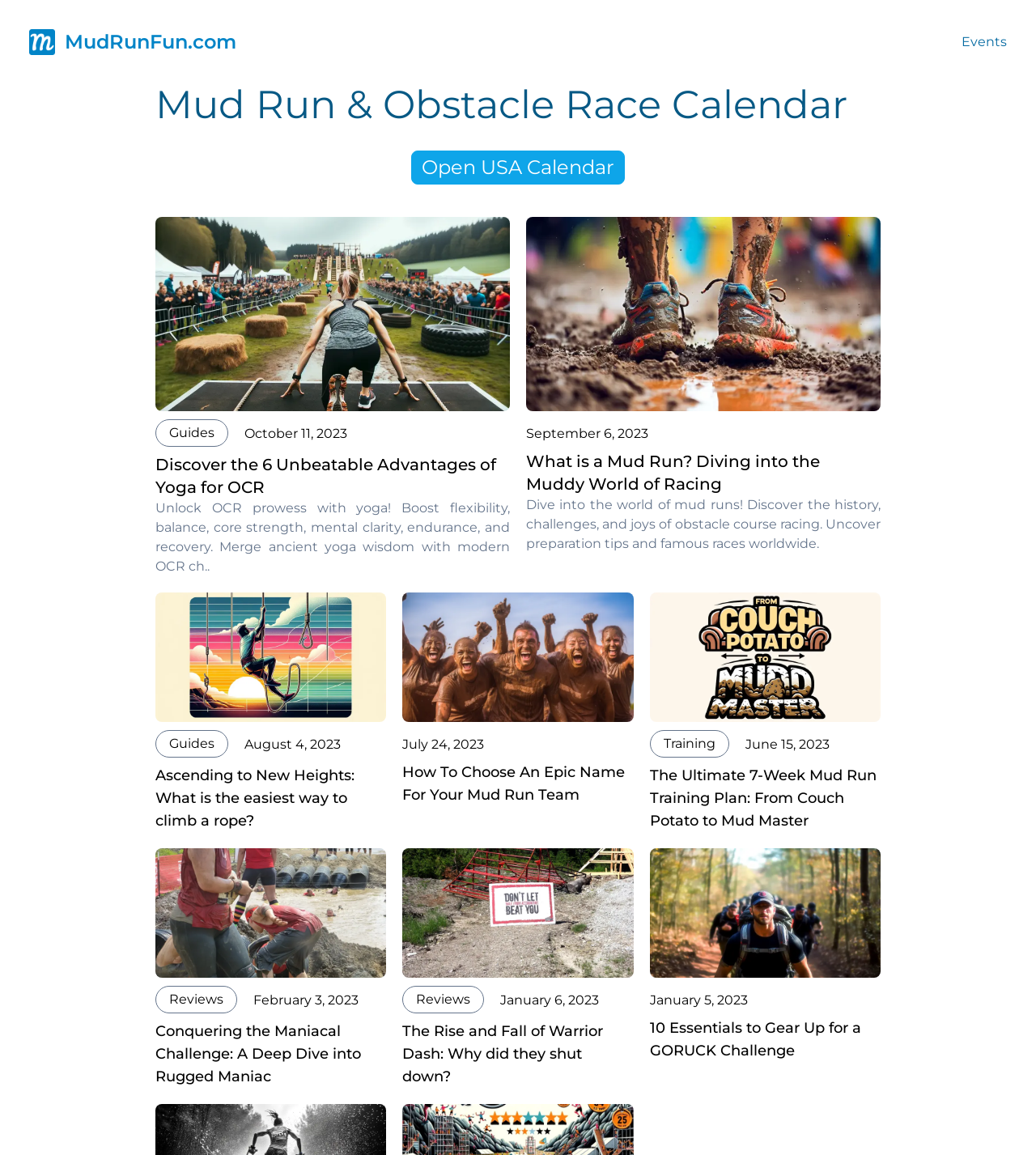Specify the bounding box coordinates of the area to click in order to follow the given instruction: "View the 'Guides' section."

[0.163, 0.368, 0.207, 0.381]